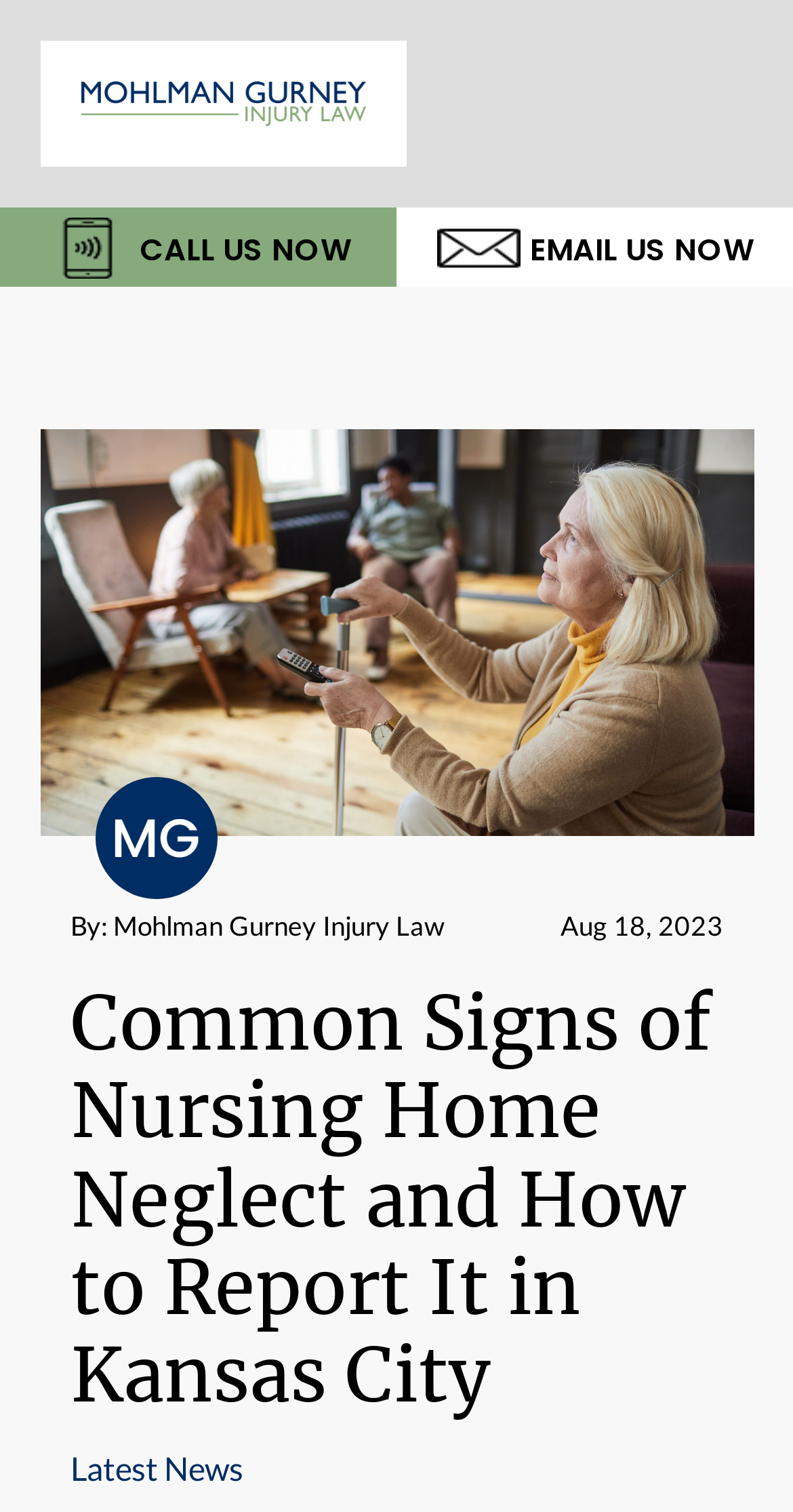Determine the bounding box coordinates for the UI element with the following description: "Mohlman Gurney Injury Law". The coordinates should be four float numbers between 0 and 1, represented as [left, top, right, bottom].

[0.05, 0.055, 0.512, 0.122]